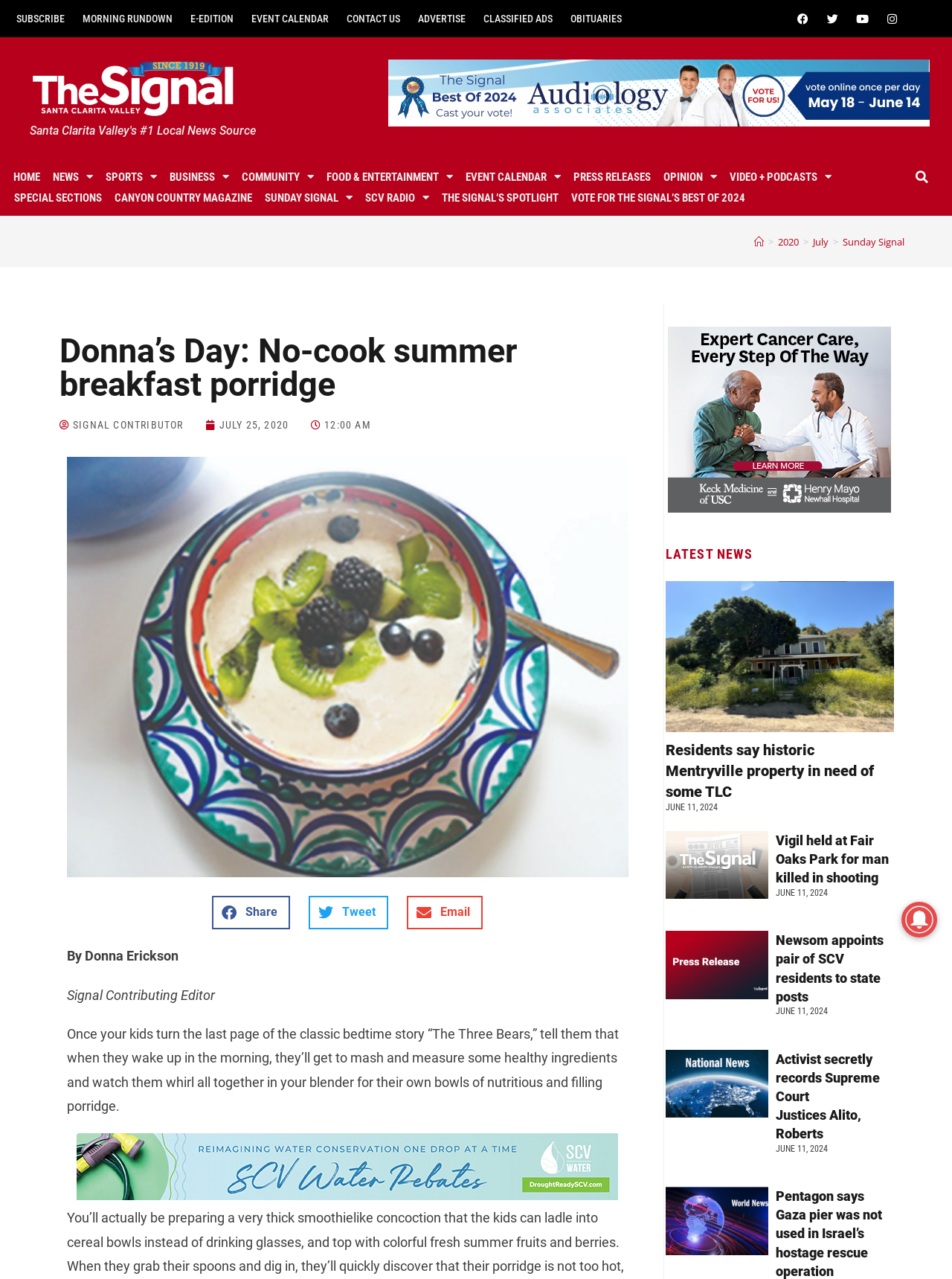What is the headline of the webpage?

Donna’s Day: No-cook summer breakfast porridge